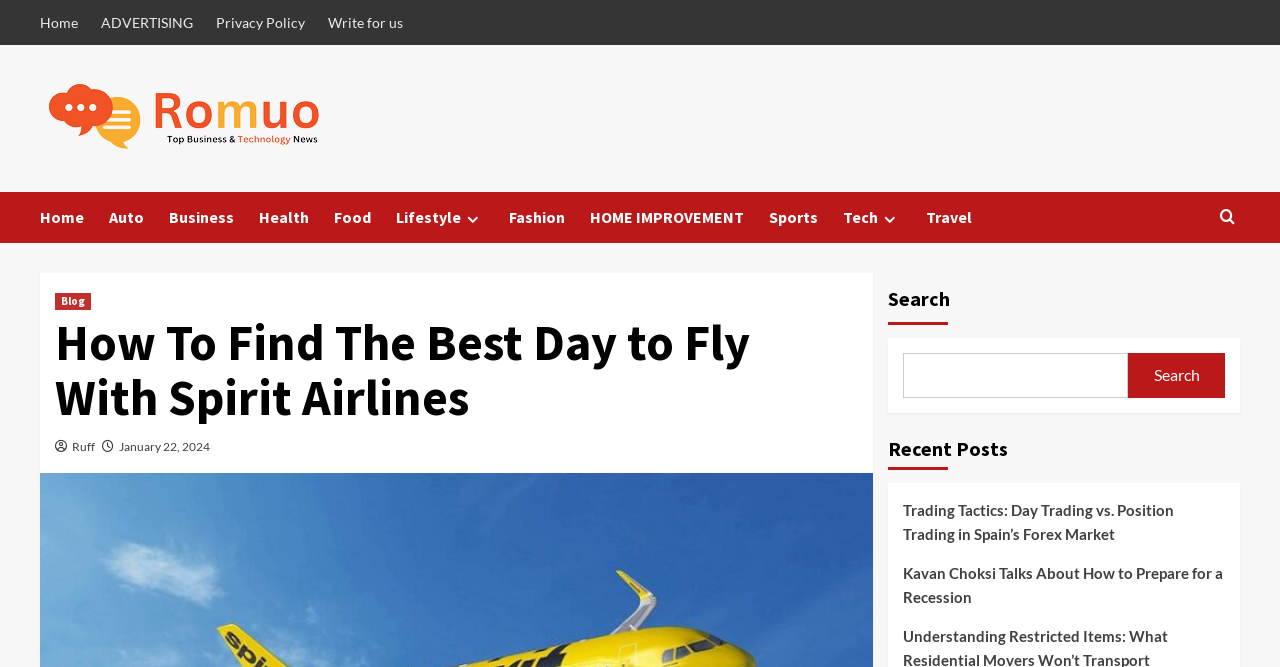Find and indicate the bounding box coordinates of the region you should select to follow the given instruction: "View Legal Disclaimer".

None